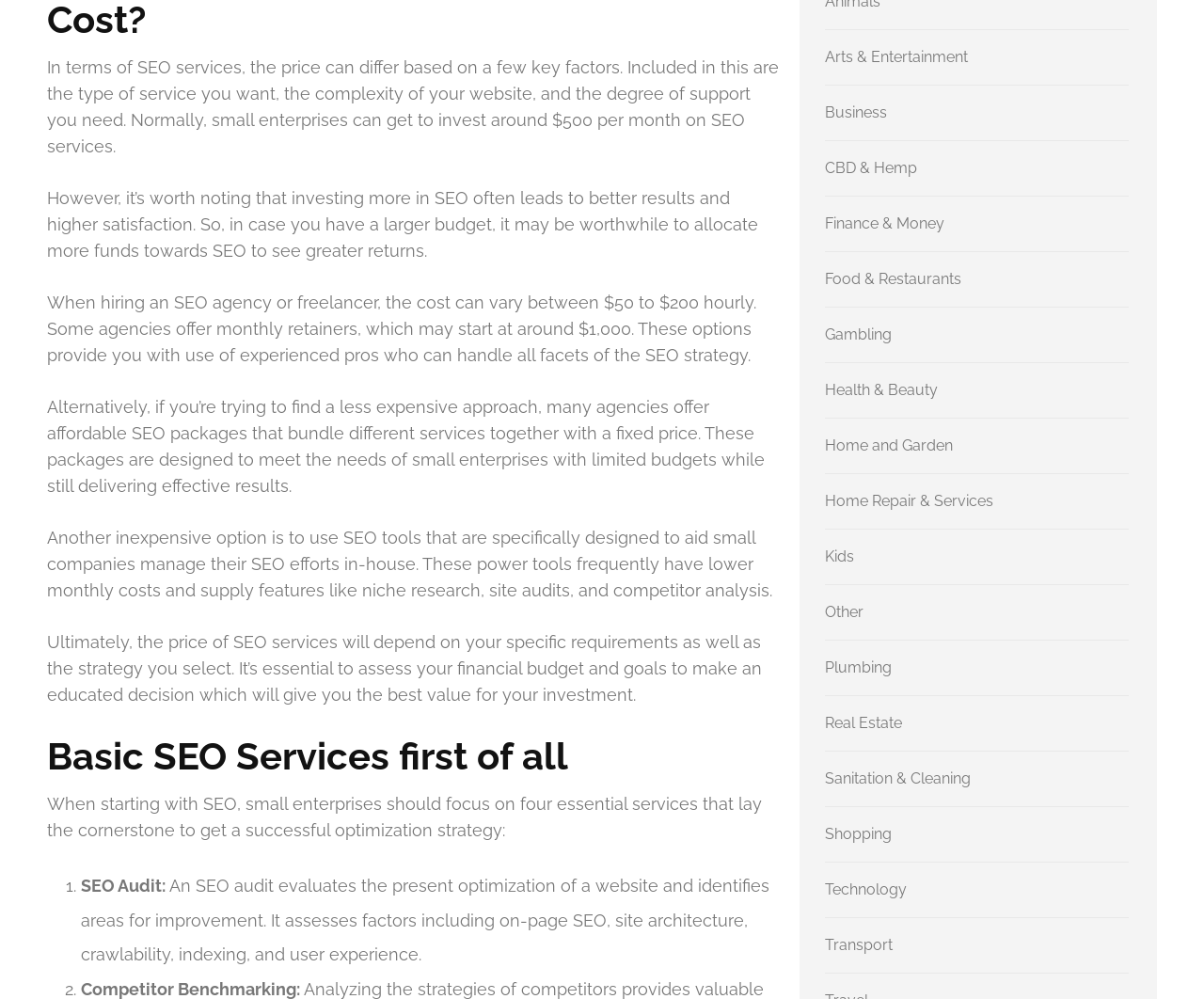Answer this question in one word or a short phrase: What is the minimum hourly rate for SEO services?

$50